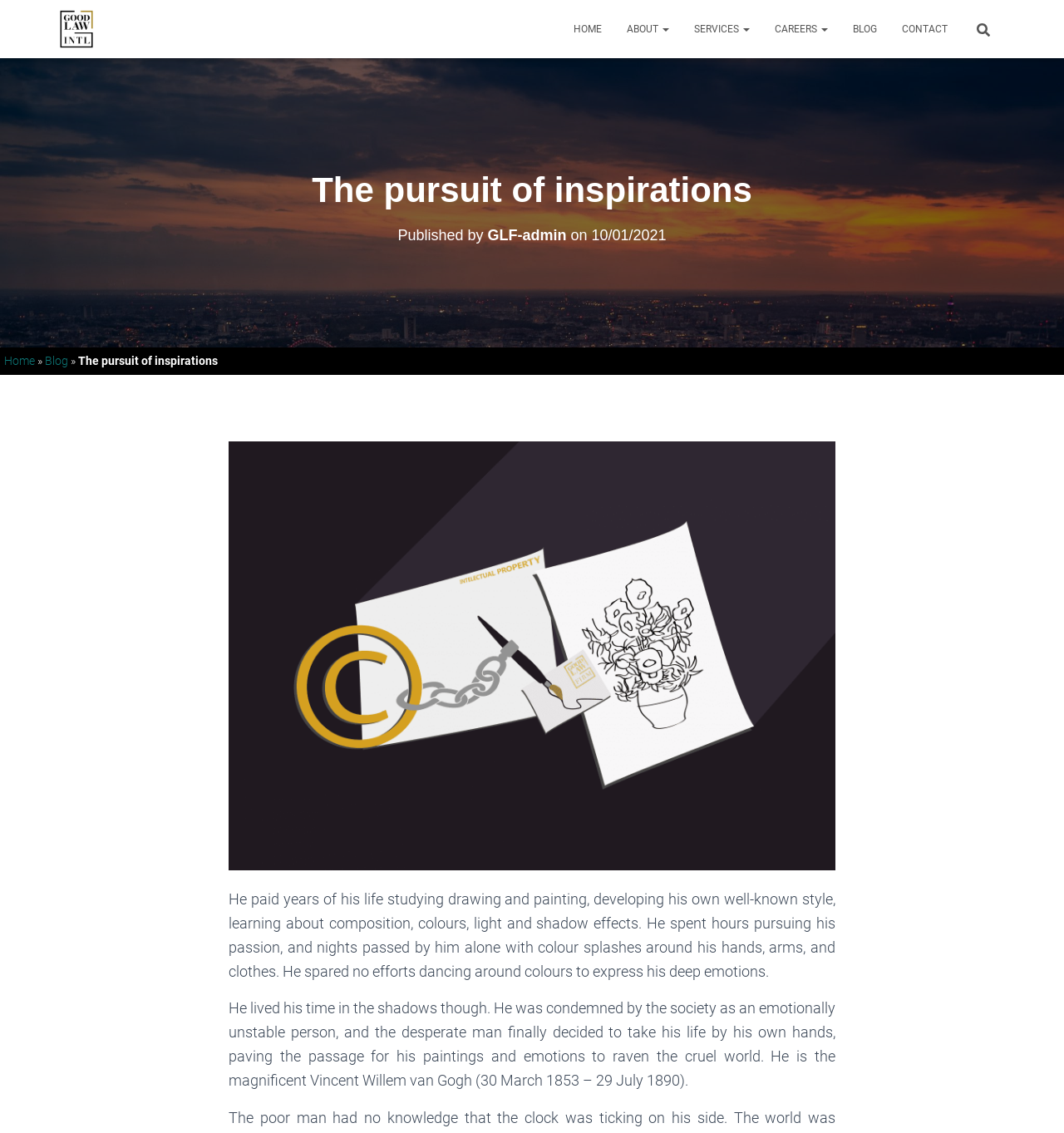How many main navigation links are there?
Carefully analyze the image and provide a thorough answer to the question.

The main navigation links can be found at the top of the webpage, and they are 'HOME', 'ABOUT', 'SERVICES', 'CAREERS', 'BLOG', and 'CONTACT', which makes a total of 6 links.